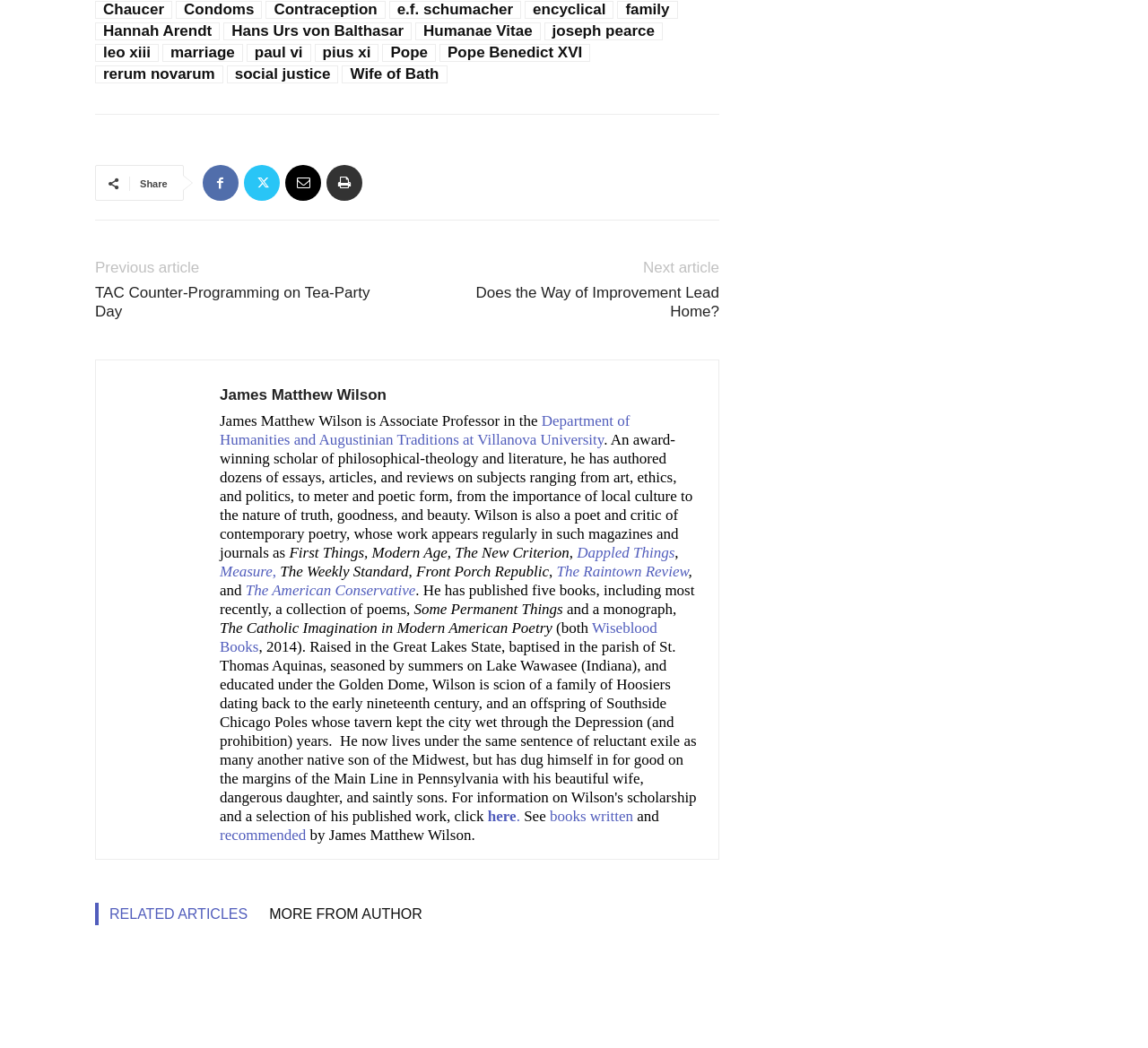Respond to the following question using a concise word or phrase: 
What is the title of the previous article?

TAC Counter-Programming on Tea-Party Day